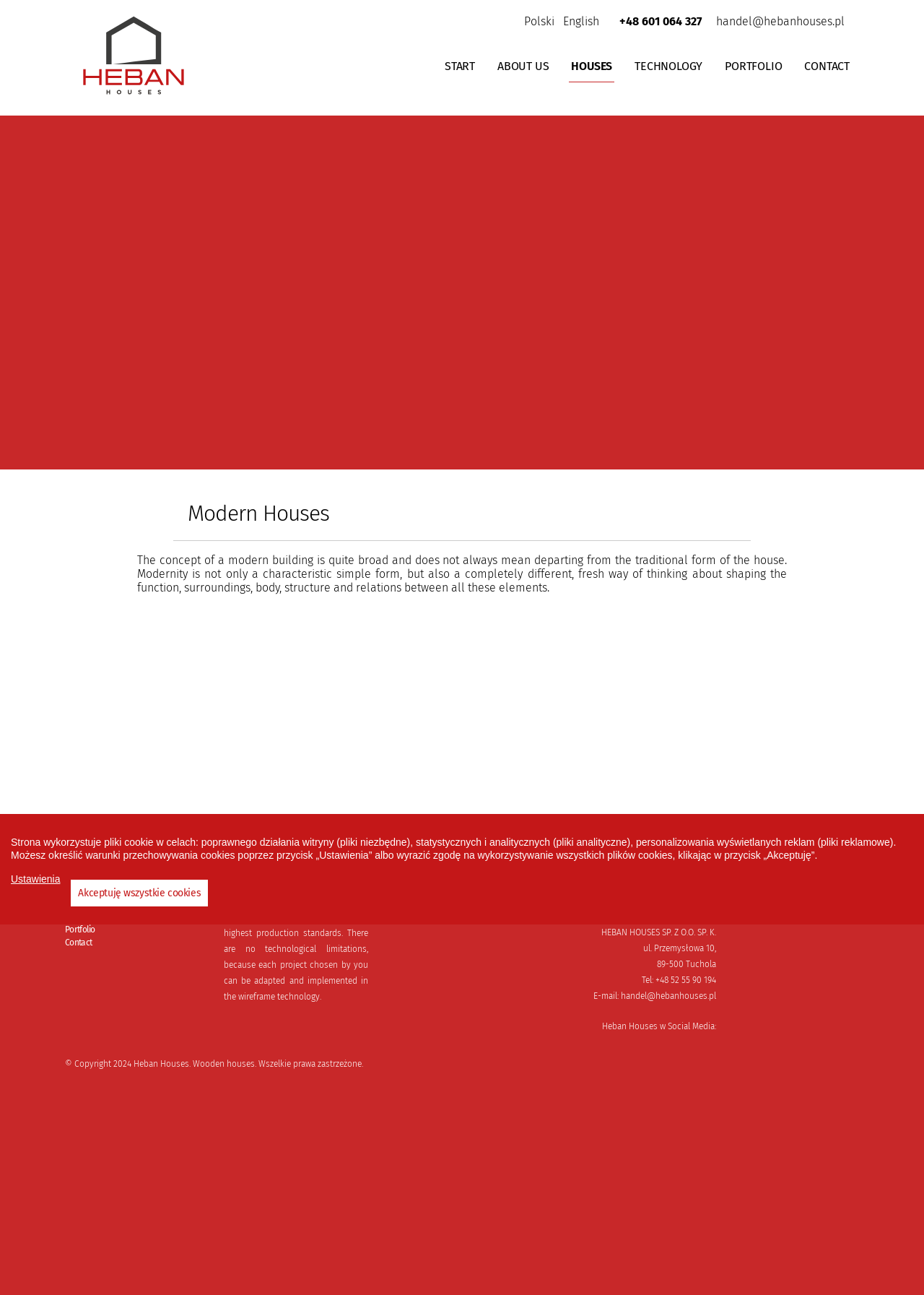Please determine the bounding box coordinates of the clickable area required to carry out the following instruction: "Click the 'Polski' language option". The coordinates must be four float numbers between 0 and 1, represented as [left, top, right, bottom].

[0.567, 0.011, 0.6, 0.022]